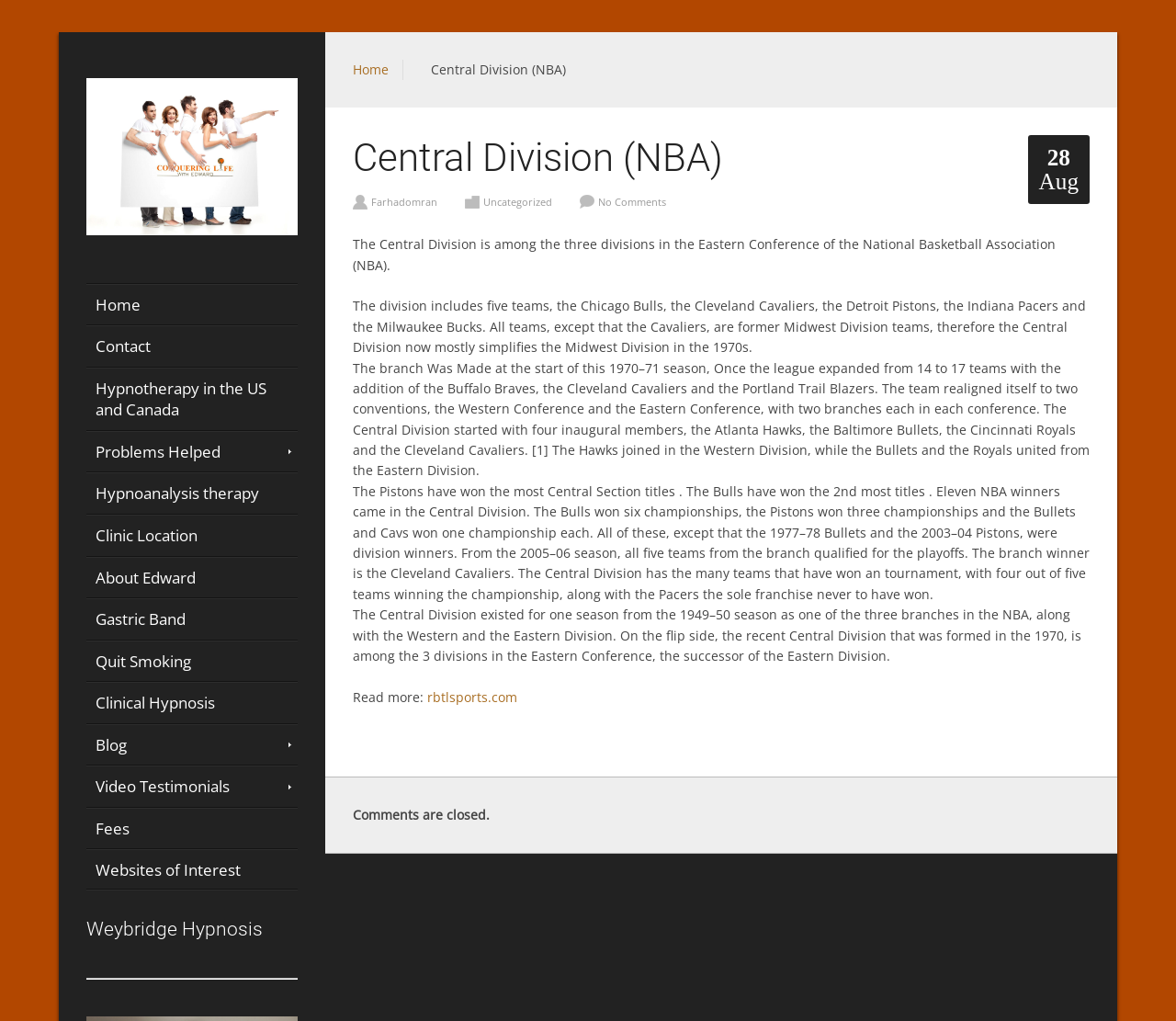What is the purpose of the 'Hypnoanalysis therapy' link?
Using the information presented in the image, please offer a detailed response to the question.

I inferred the answer by looking at the context of the link, which is among other links related to hypnotherapy and problems helped. This suggests that the 'Hypnoanalysis therapy' link is intended to provide information on this specific type of therapy.